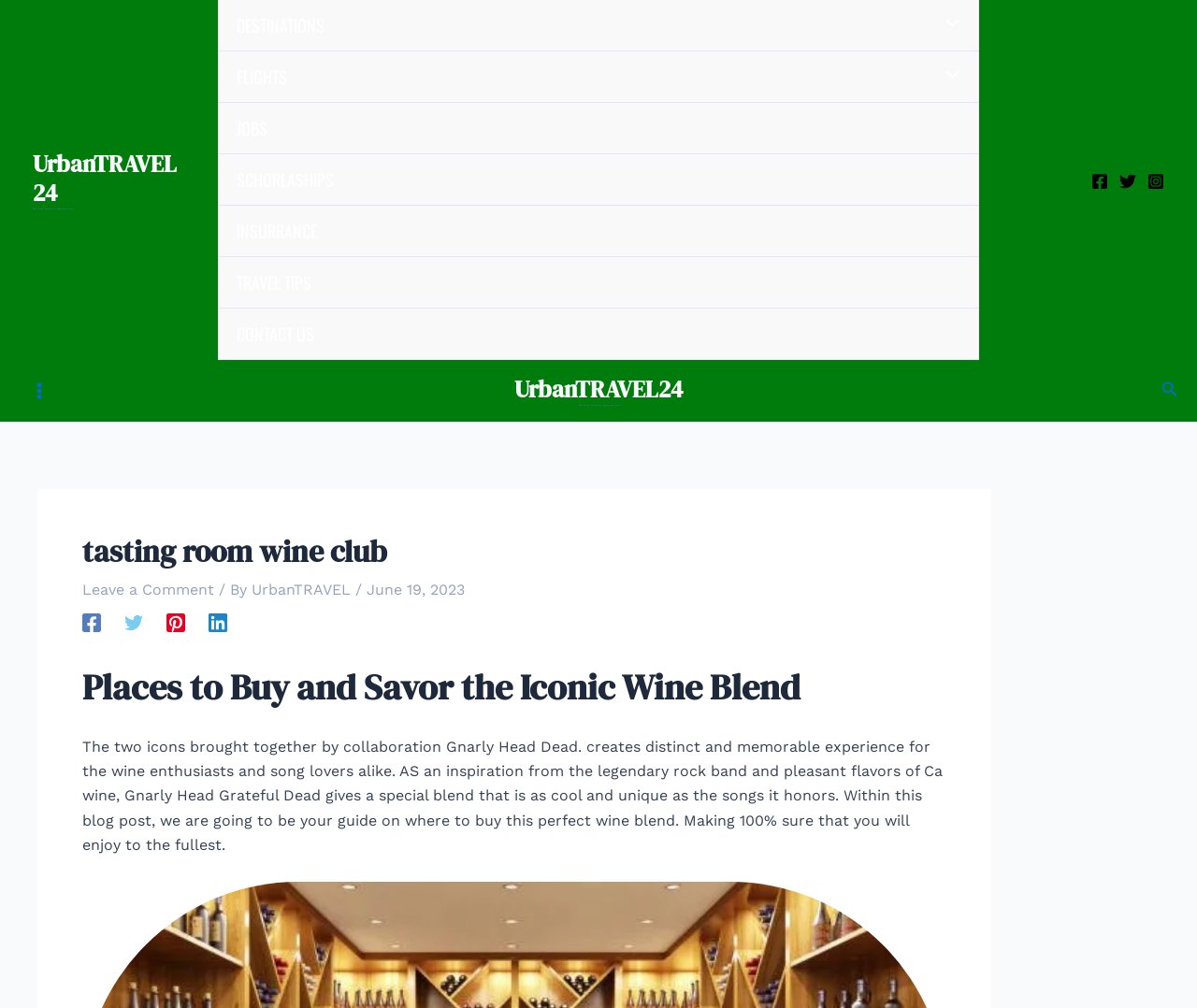Determine the bounding box coordinates for the area that should be clicked to carry out the following instruction: "Click on Search icon link".

[0.97, 0.376, 0.984, 0.399]